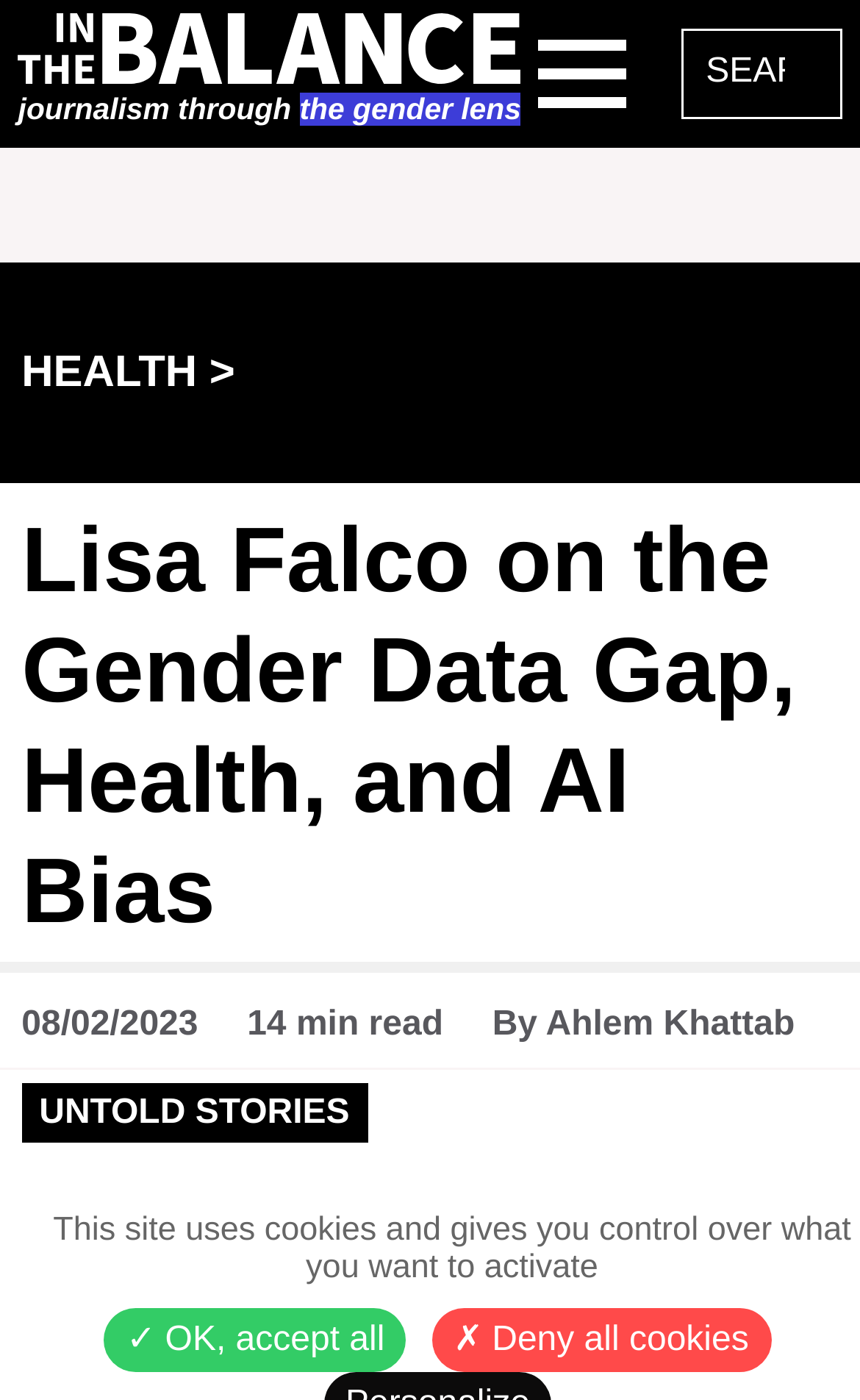Using the details from the image, please elaborate on the following question: What is the topic of the article?

I determined the topic of the article by reading the main heading, which says 'Lisa Falco on the Gender Data Gap, Health, and AI Bias'.